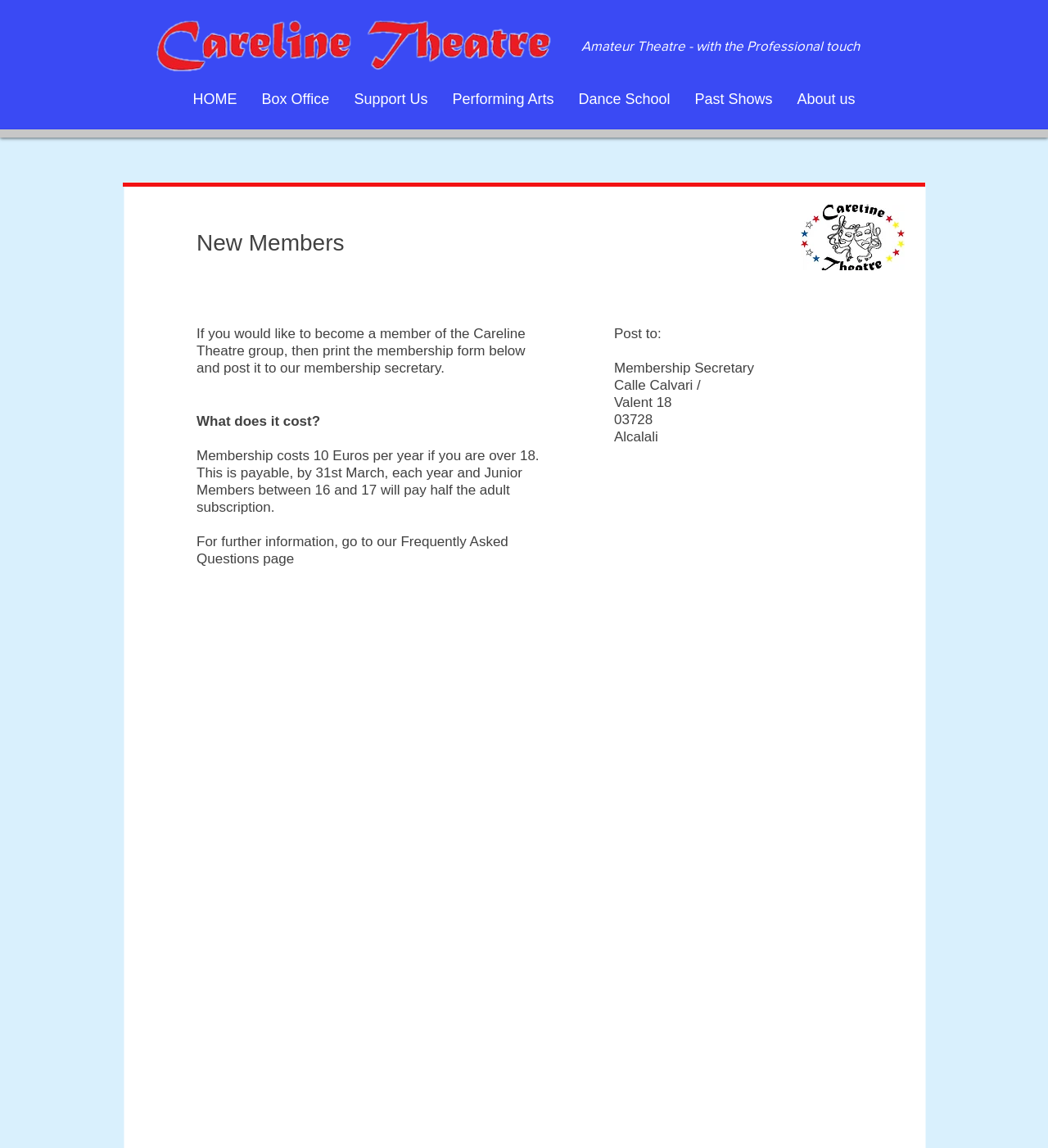Identify the bounding box coordinates for the region of the element that should be clicked to carry out the instruction: "View New Members". The bounding box coordinates should be four float numbers between 0 and 1, i.e., [left, top, right, bottom].

[0.188, 0.2, 0.43, 0.223]